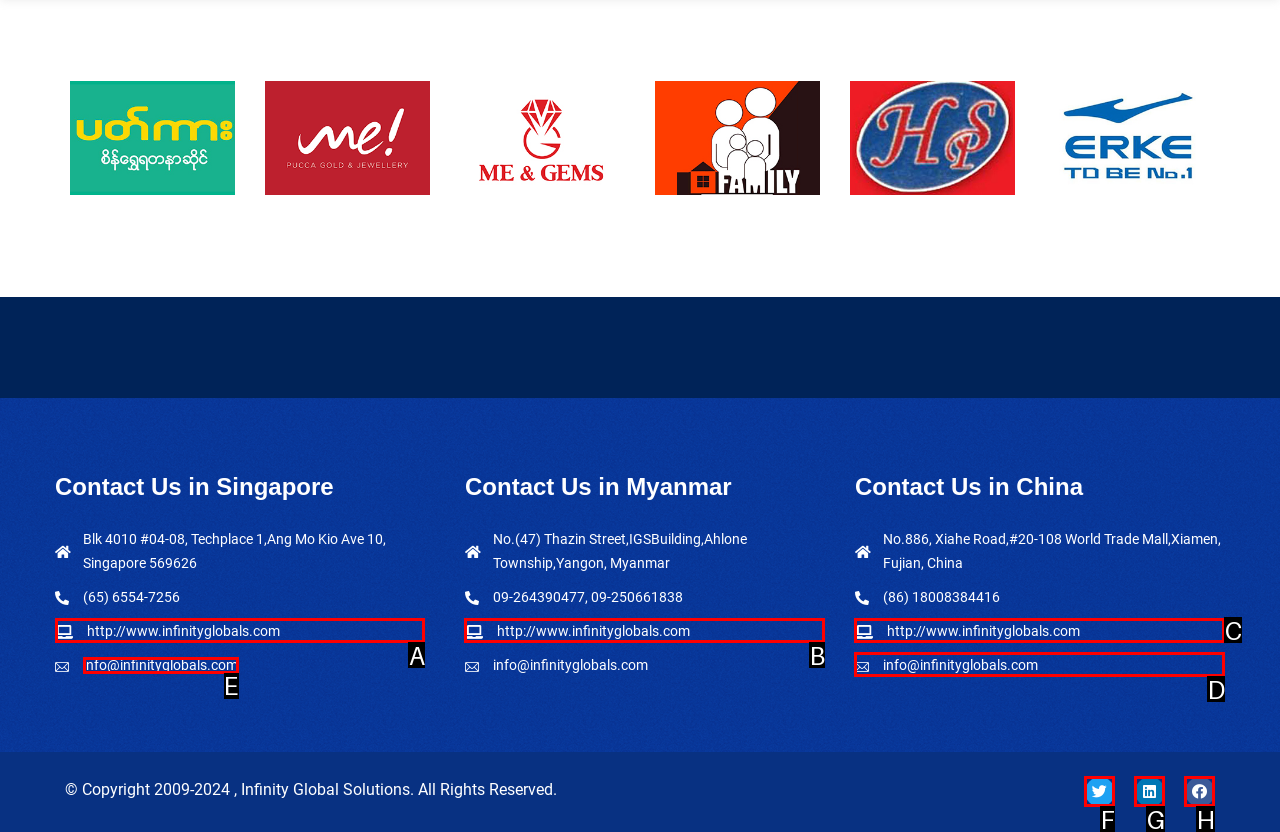Determine which letter corresponds to the UI element to click for this task: contact the Singapore office
Respond with the letter from the available options.

E